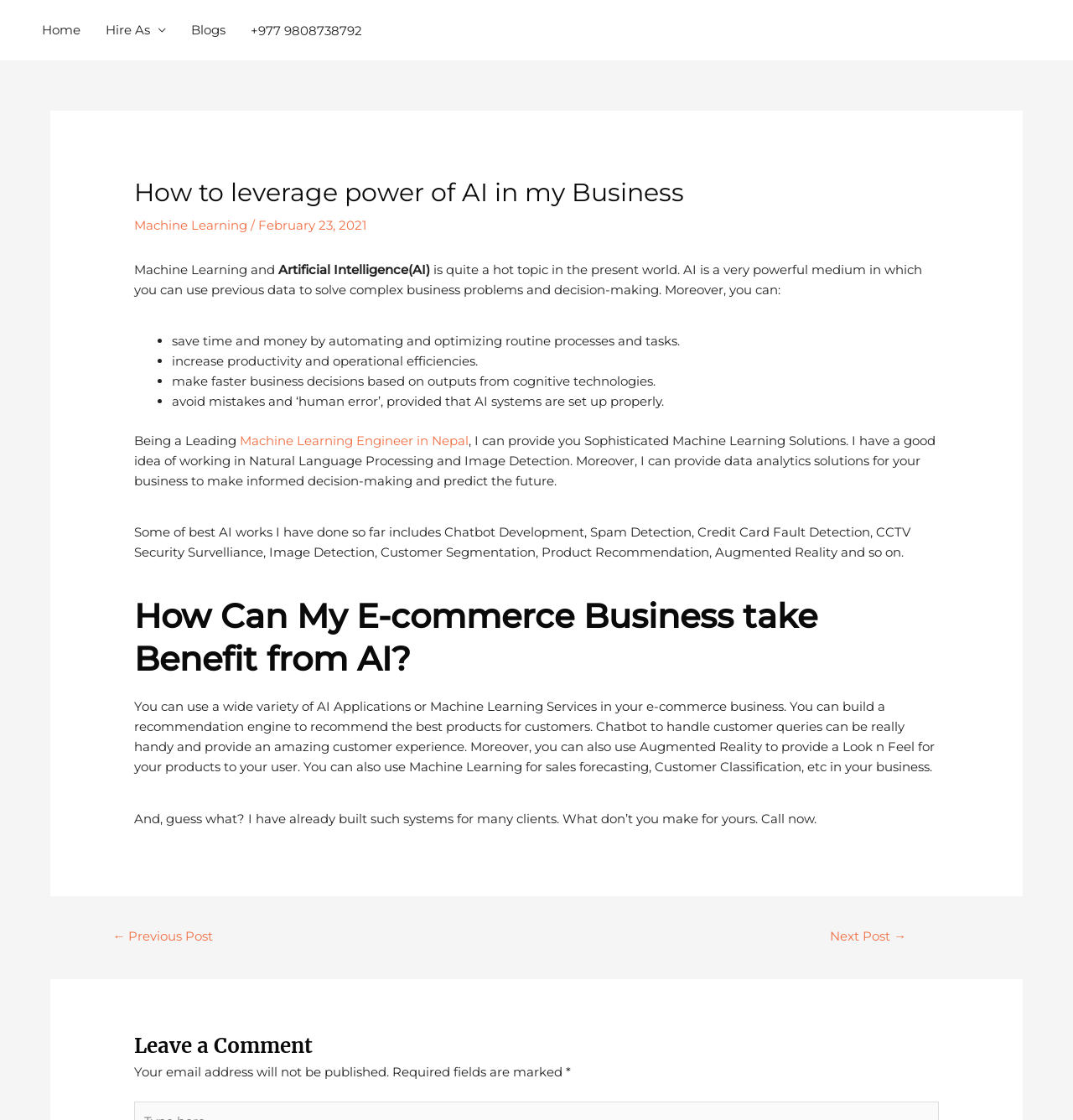Answer this question in one word or a short phrase: What is the author's profession?

Machine Learning Engineer